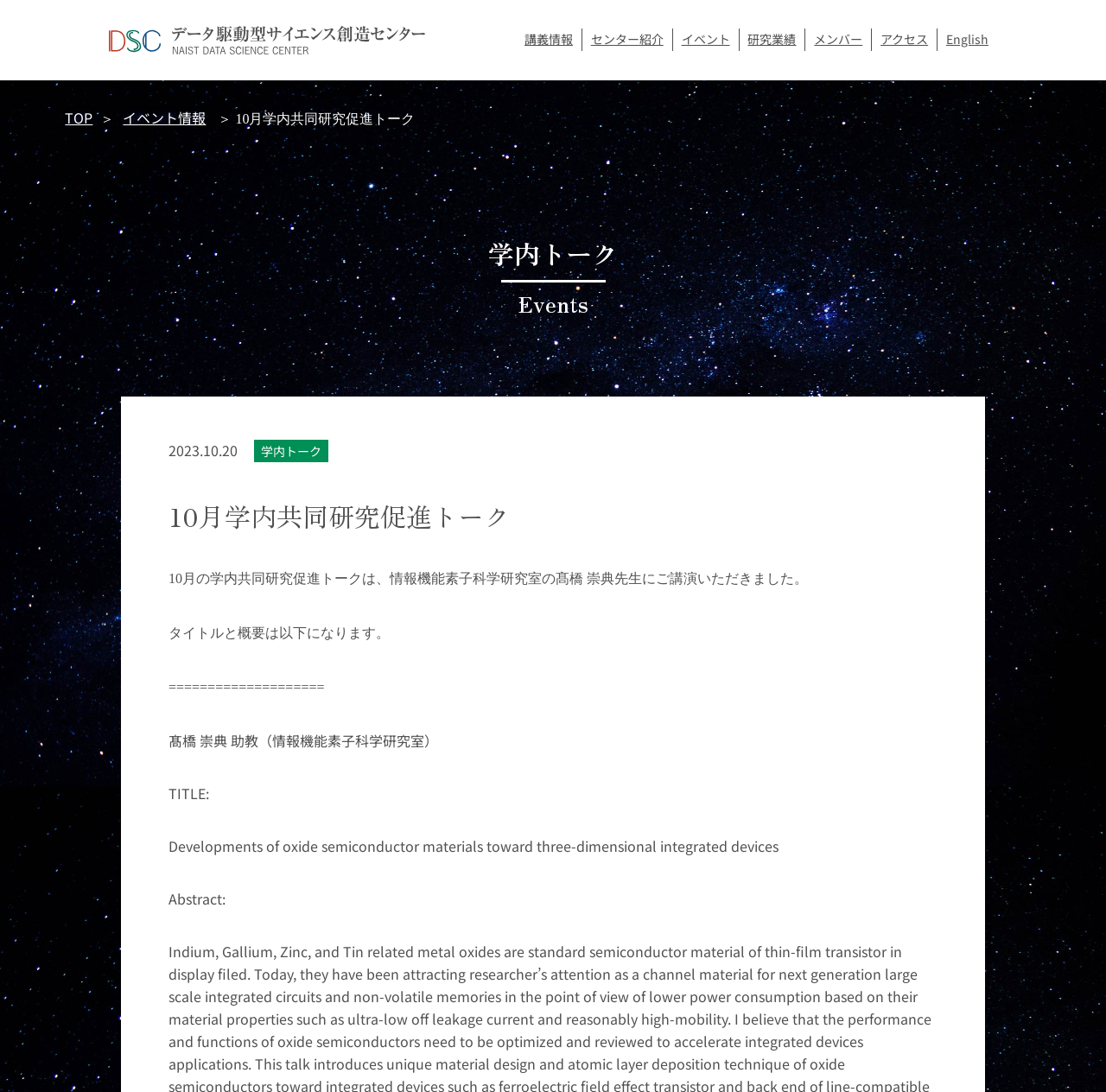Determine the bounding box coordinates of the region that needs to be clicked to achieve the task: "Search for something".

None